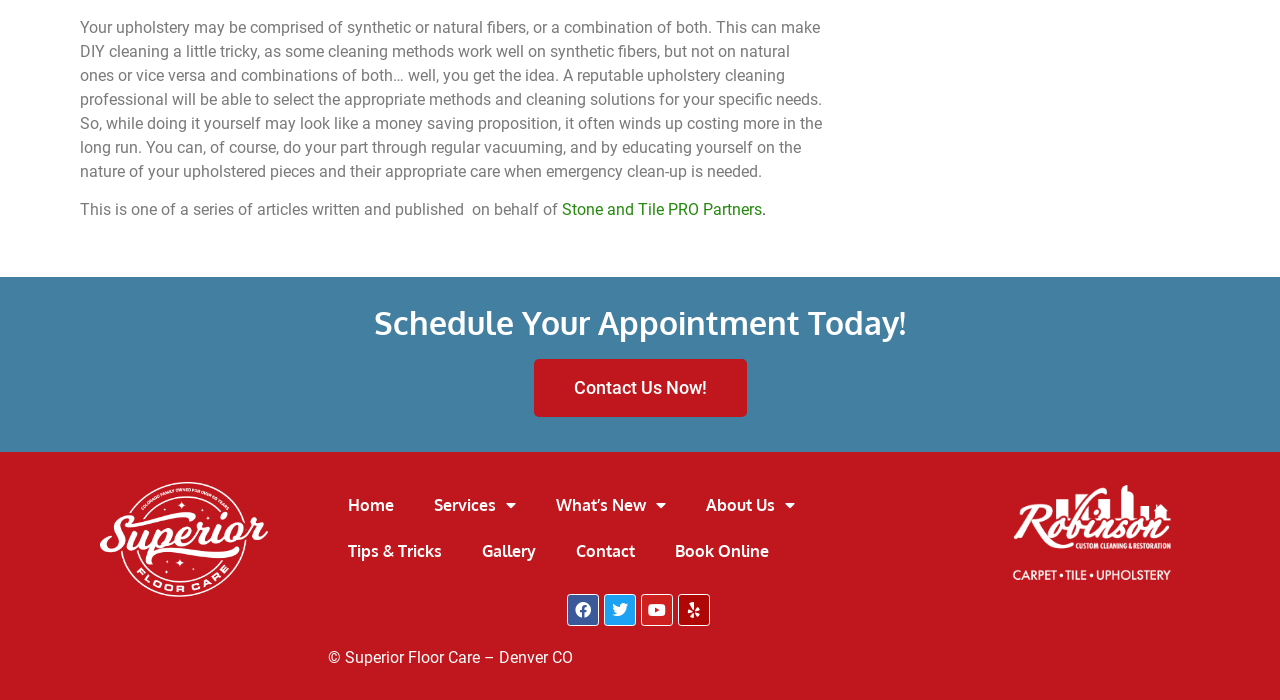Identify the bounding box coordinates necessary to click and complete the given instruction: "Schedule an appointment".

[0.062, 0.438, 0.938, 0.484]